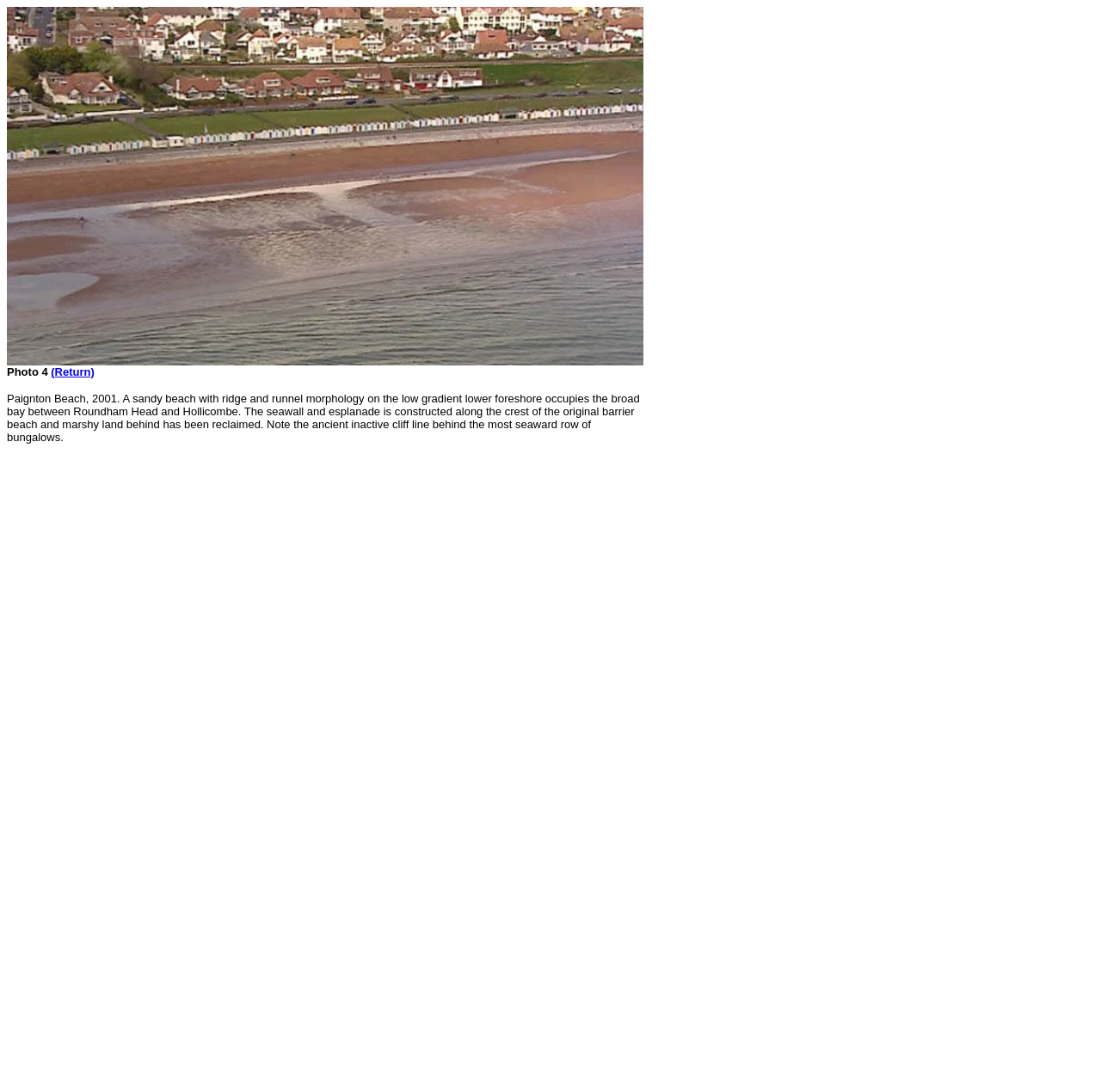What is the location of the beach in the image?
Refer to the image and give a detailed answer to the query.

Based on the text description of the image, it is mentioned that the image is of Paignton Beach, 2001. This information is obtained from the text description of the image, which provides context about the location of the beach.